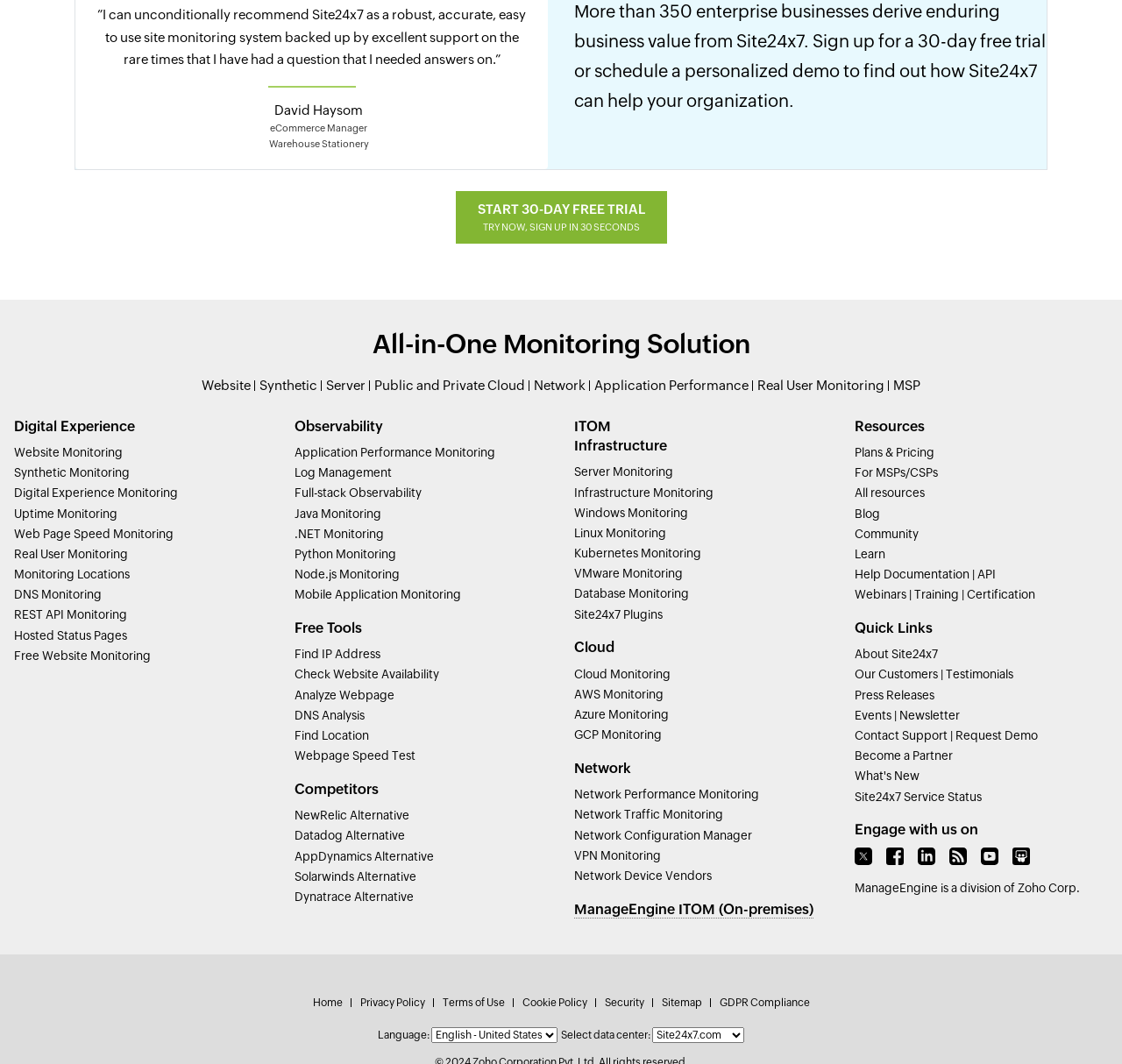What is the purpose of the 'Resources' section?
Using the visual information from the image, give a one-word or short-phrase answer.

To provide additional information